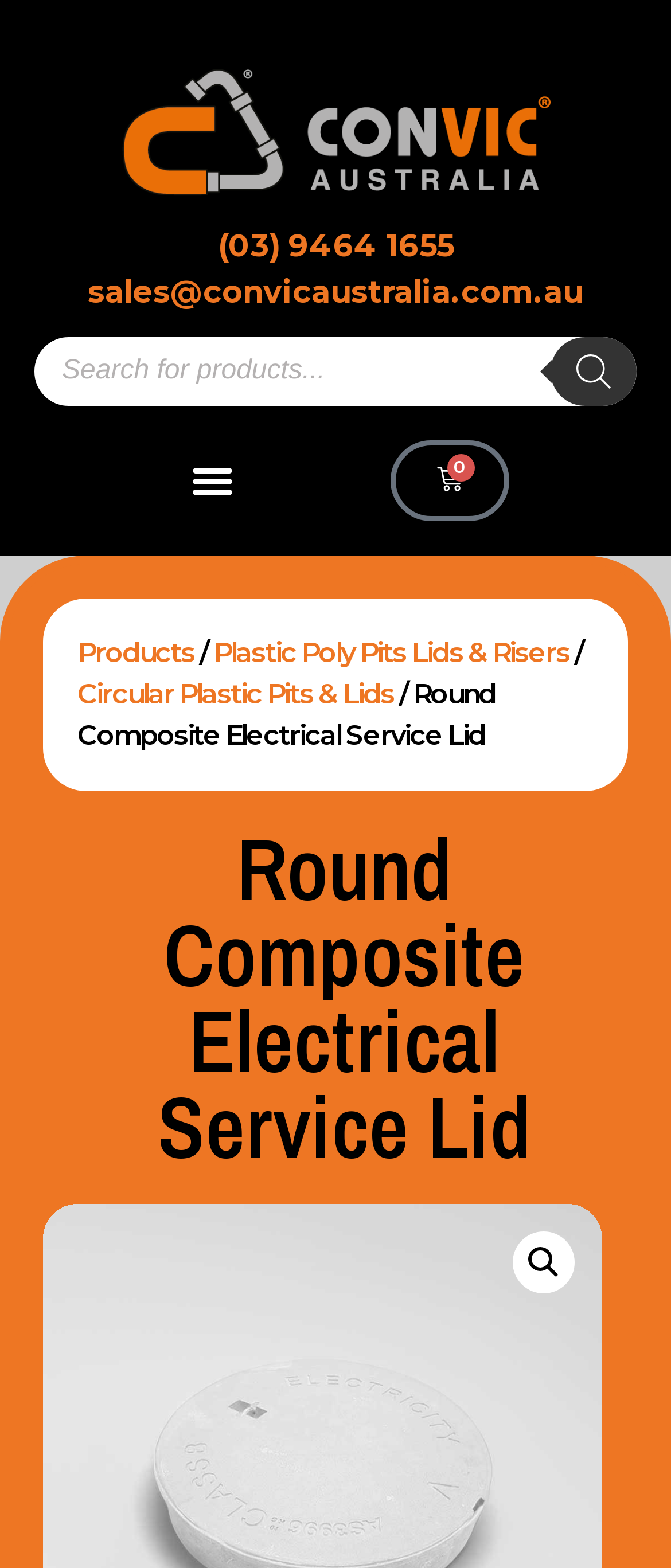Please determine the bounding box of the UI element that matches this description: Park Home. The coordinates should be given as (top-left x, top-left y, bottom-right x, bottom-right y), with all values between 0 and 1.

None